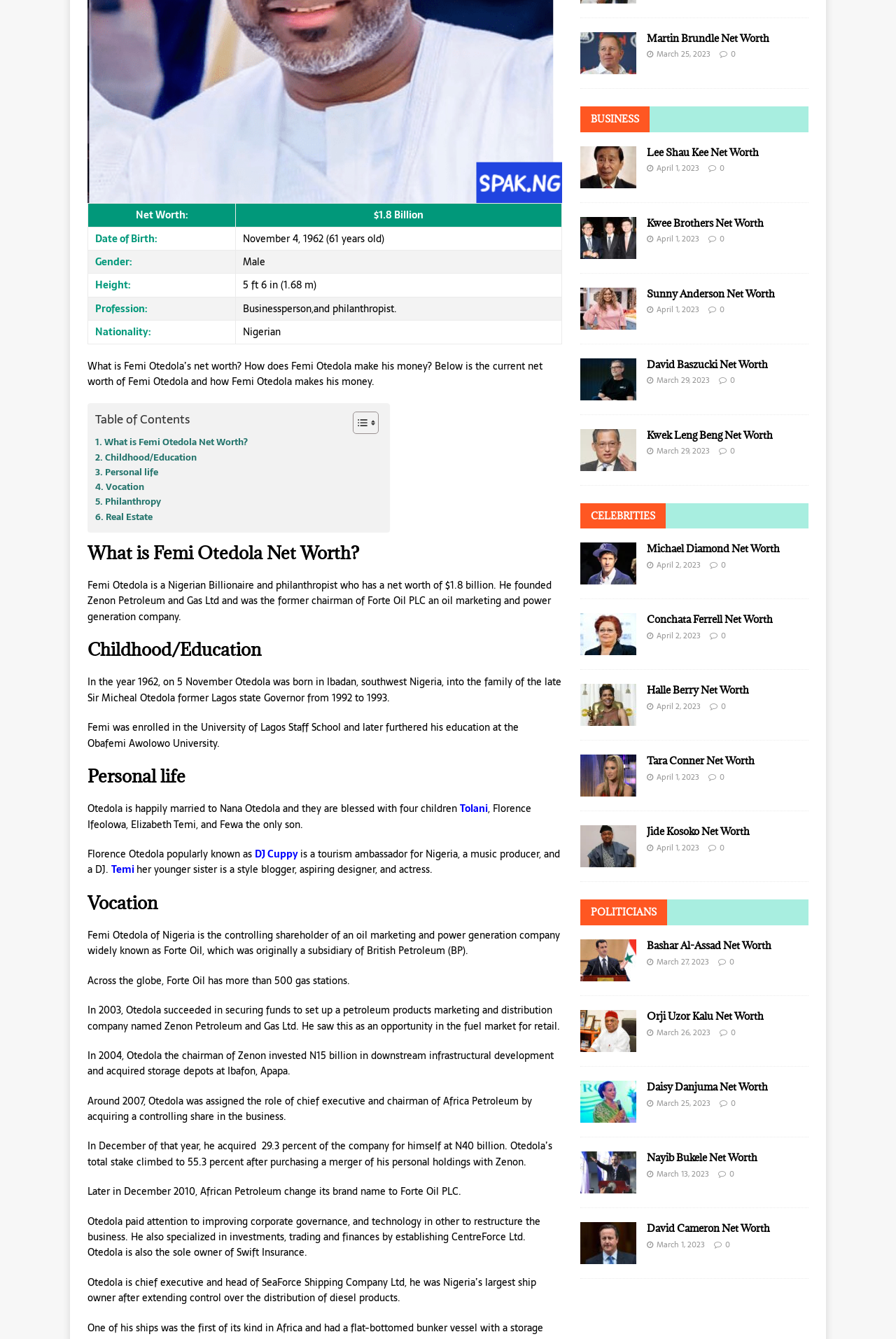For the following element description, predict the bounding box coordinates in the format (top-left x, top-left y, bottom-right x, bottom-right y). All values should be floating point numbers between 0 and 1. Description: title="Bashar Al-Assad Net Worth"

[0.647, 0.721, 0.71, 0.733]